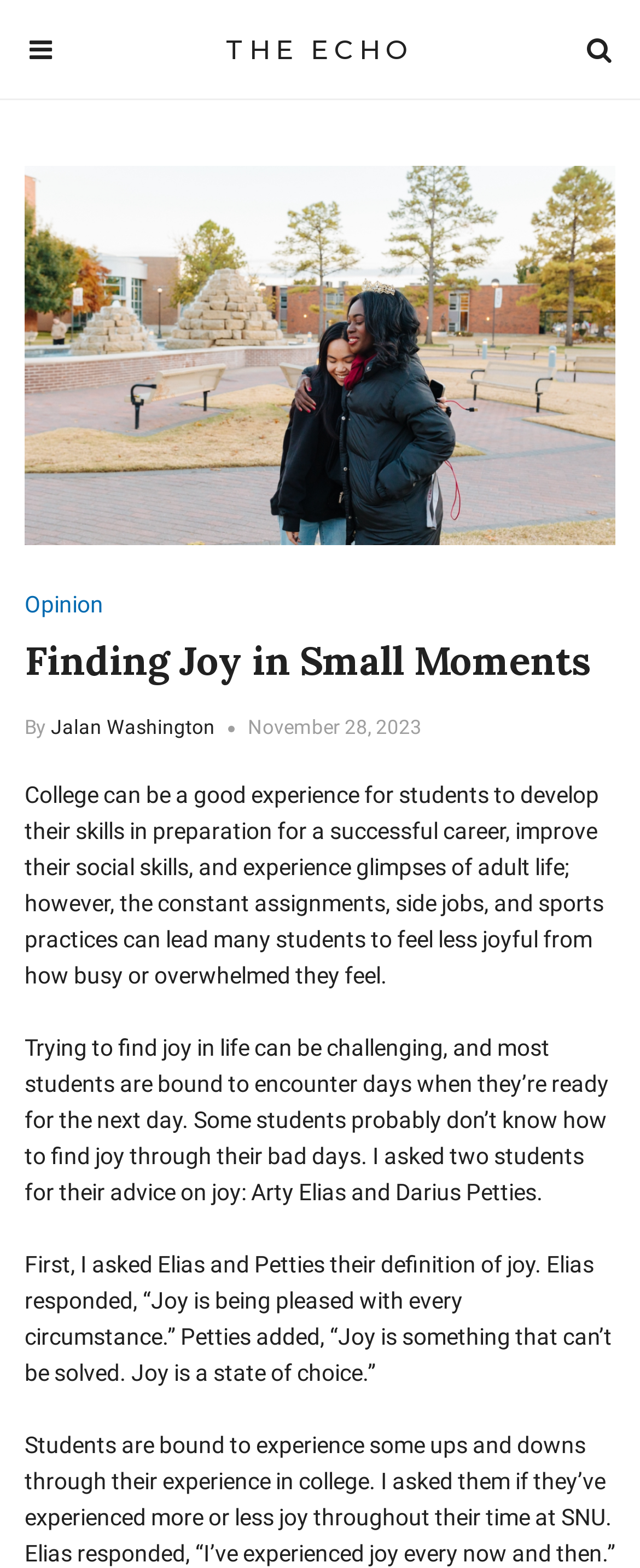Answer this question using a single word or a brief phrase:
What is the definition of joy according to Arty Elias?

Being pleased with every circumstance